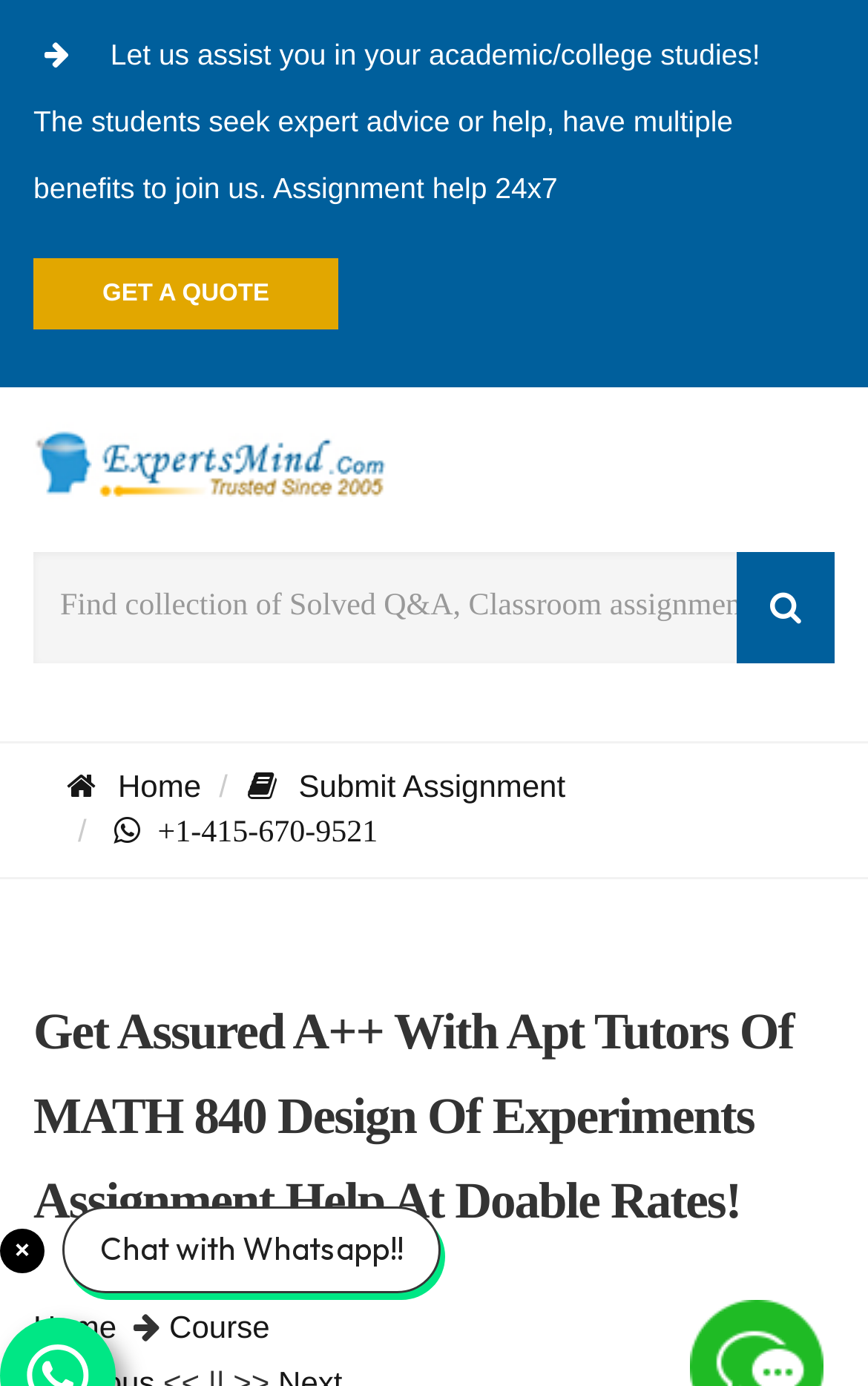Determine the bounding box coordinates of the clickable region to carry out the instruction: "Click the 'Log in' link".

None